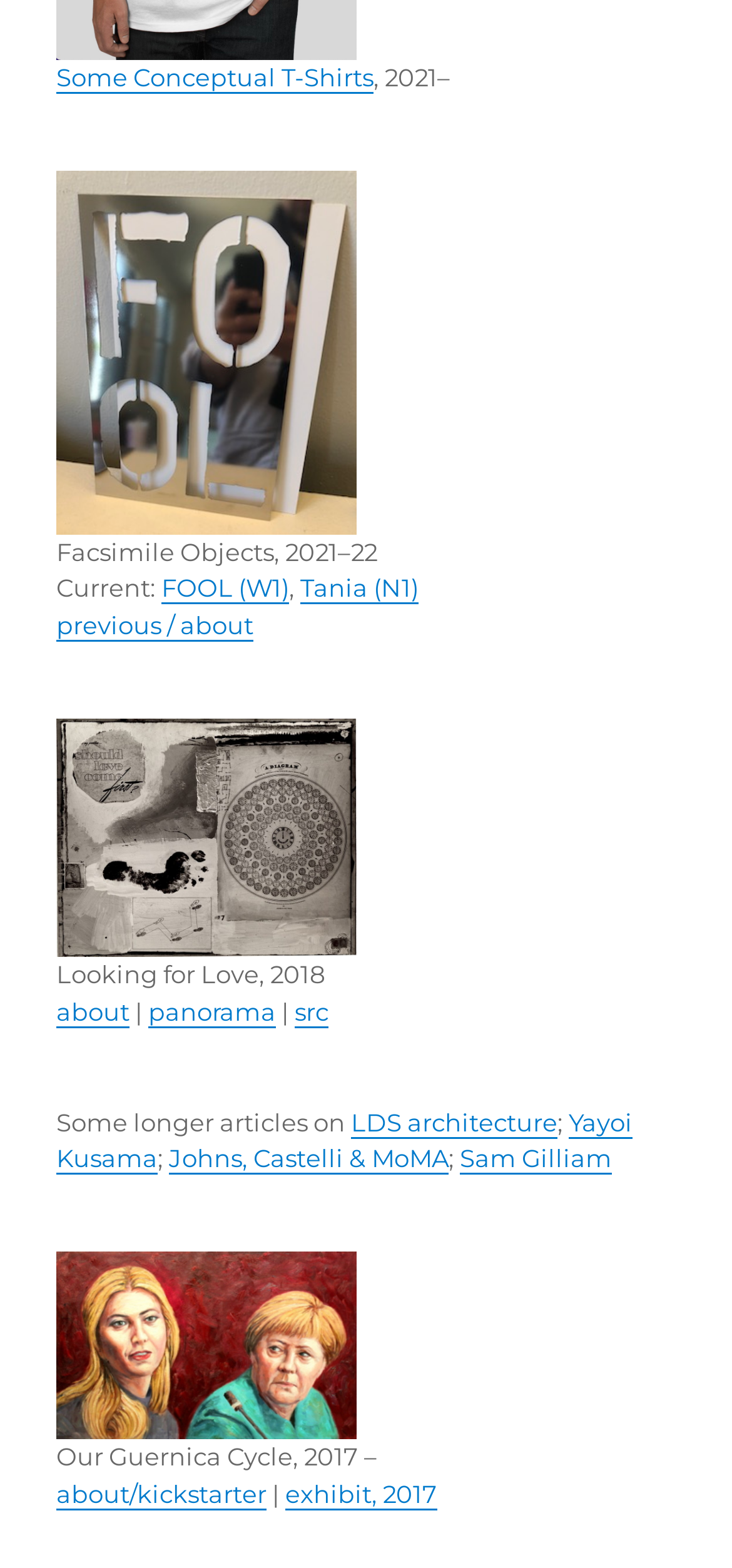Determine the bounding box coordinates of the clickable region to carry out the instruction: "View conceptual t-shirts".

[0.077, 0.039, 0.51, 0.059]